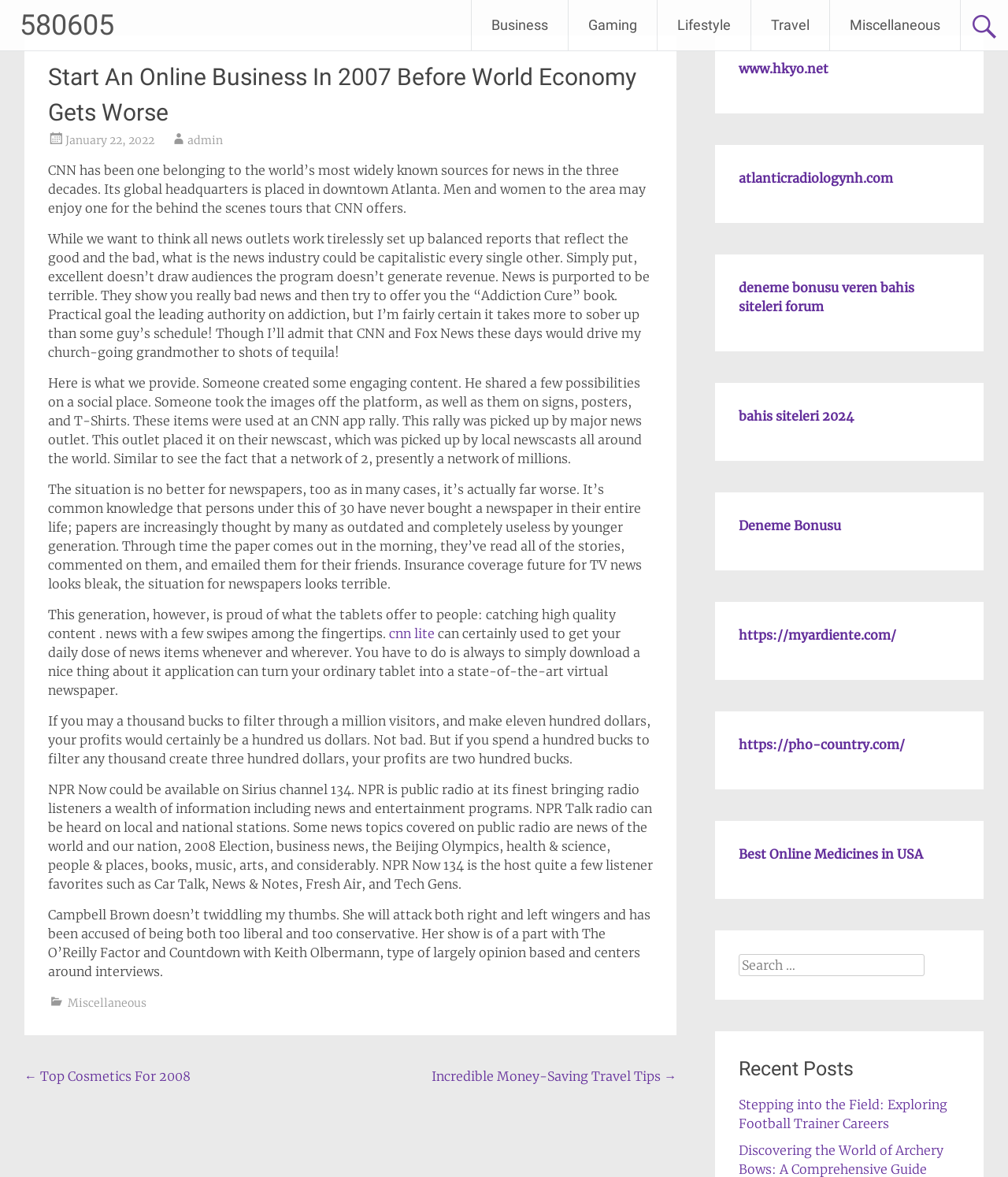What is the category of the link 'Gaming'?
Please provide a single word or phrase in response based on the screenshot.

Link category